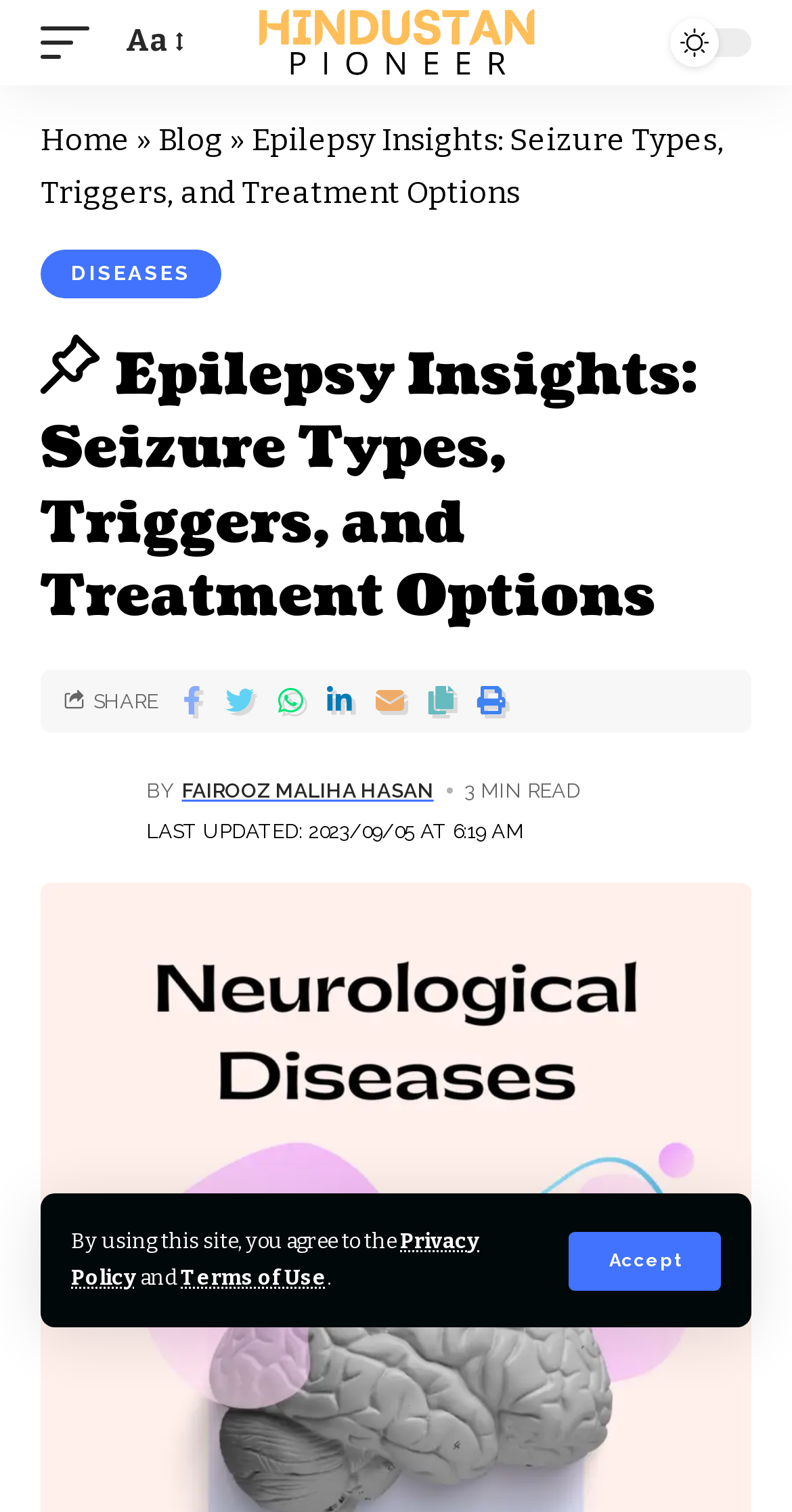Kindly determine the bounding box coordinates for the area that needs to be clicked to execute this instruction: "Go to Home page".

[0.051, 0.081, 0.164, 0.105]